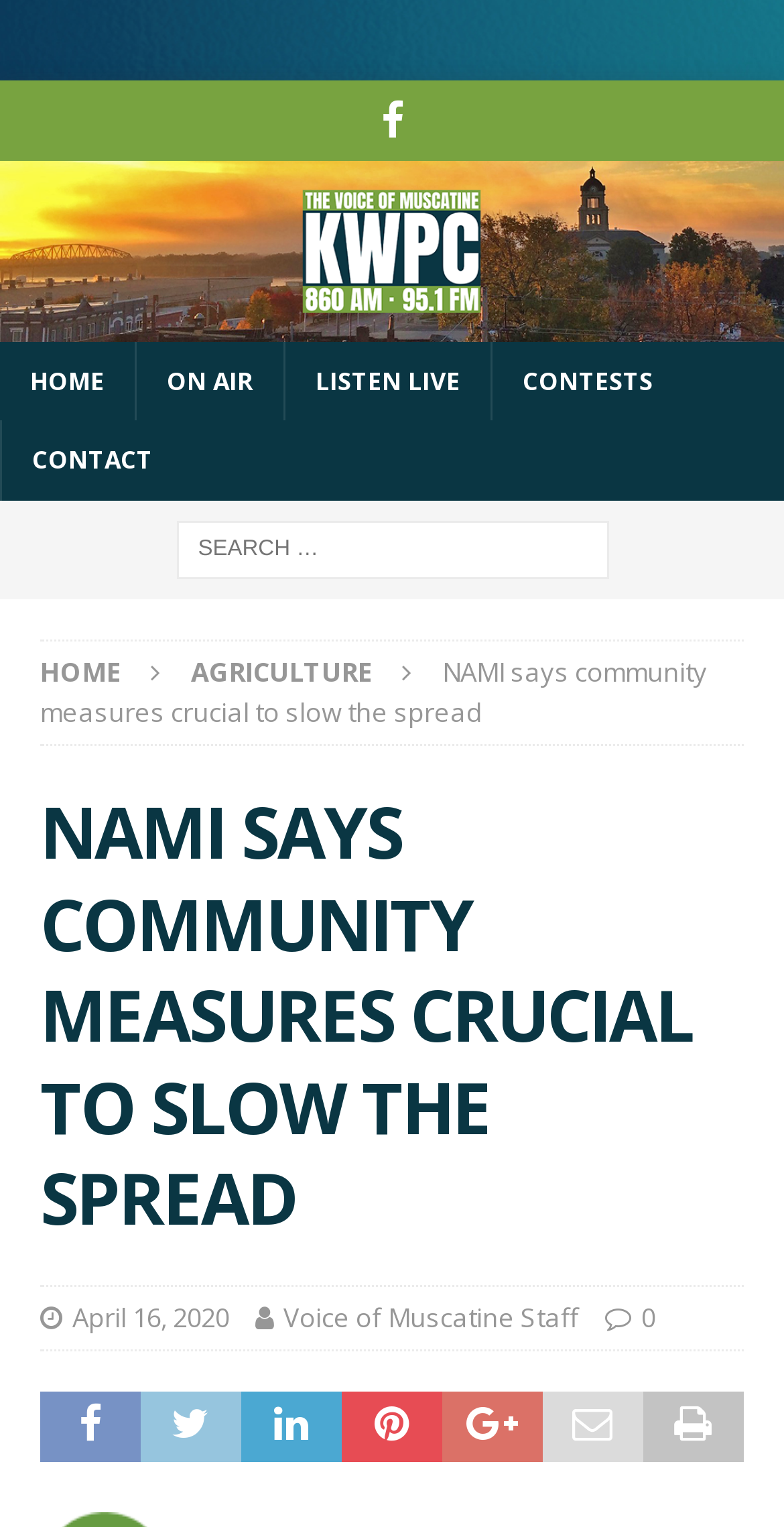What is the topic of the news article?
Look at the webpage screenshot and answer the question with a detailed explanation.

I found the answer by reading the main heading of the news article, which is displayed prominently on the webpage.